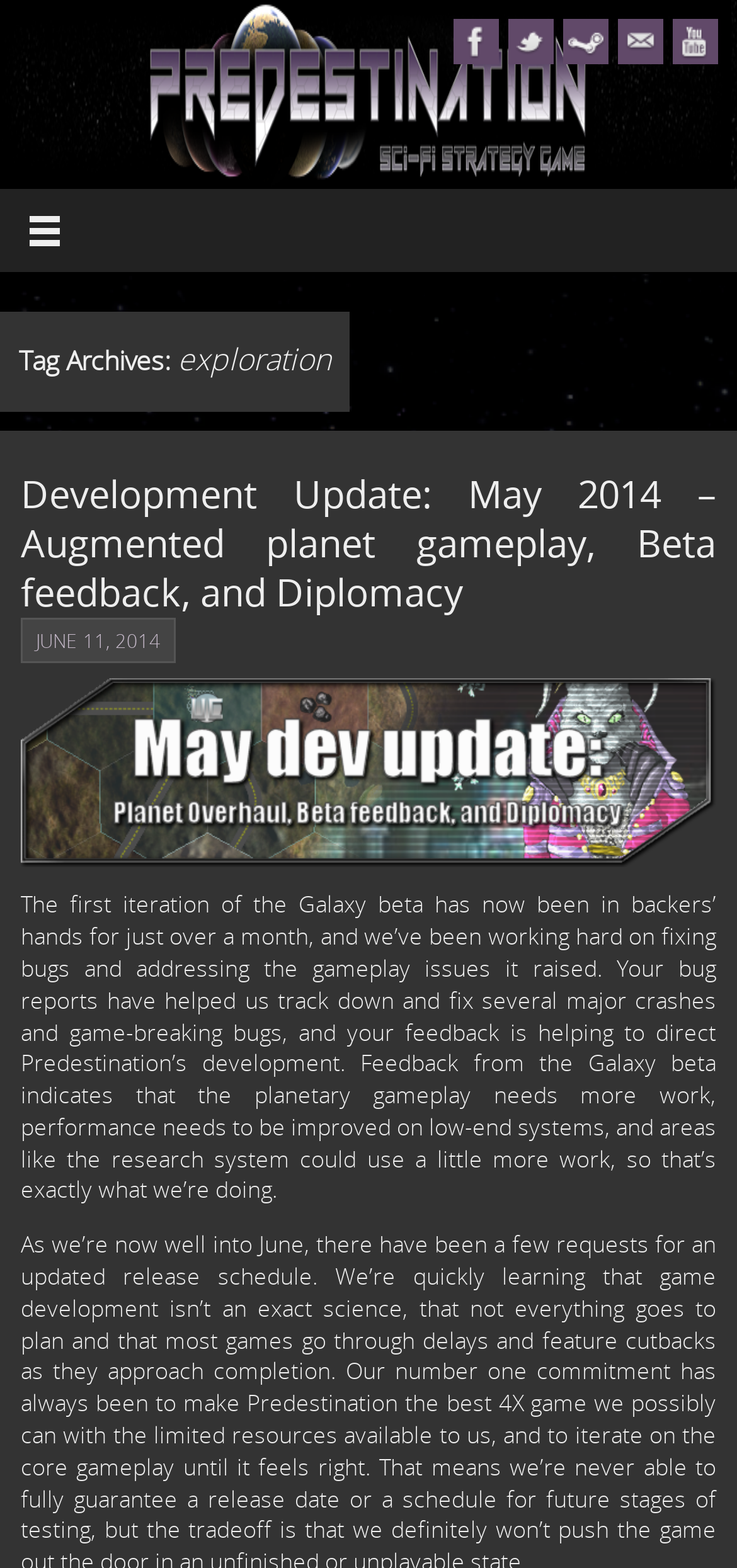Create an in-depth description of the webpage, covering main sections.

The webpage is about Predestination, an indie space 4X game. At the top, there are five social media links, including Facebook, Twitter, Steam, Contact, and YouTube, each accompanied by an image. These links are aligned horizontally, with Facebook on the left and YouTube on the right.

Below the social media links, there is a header section with a title "Tag Archives: exploration". Underneath this title, there is a subheading "Development Update: May 2014 – Augmented planet gameplay, Beta feedback, and Diplomacy", which is a link to a specific article or update. 

To the right of the subheading, there is a small text "JUNE 11, 2014", indicating the date of the update. Below the subheading, there is a link "mayupdate" with an accompanying image. 

The main content of the webpage is a paragraph of text that discusses the development update, mentioning the Galaxy beta, bug fixes, and gameplay issues. The text also mentions the feedback from players and how it is directing the game's development.